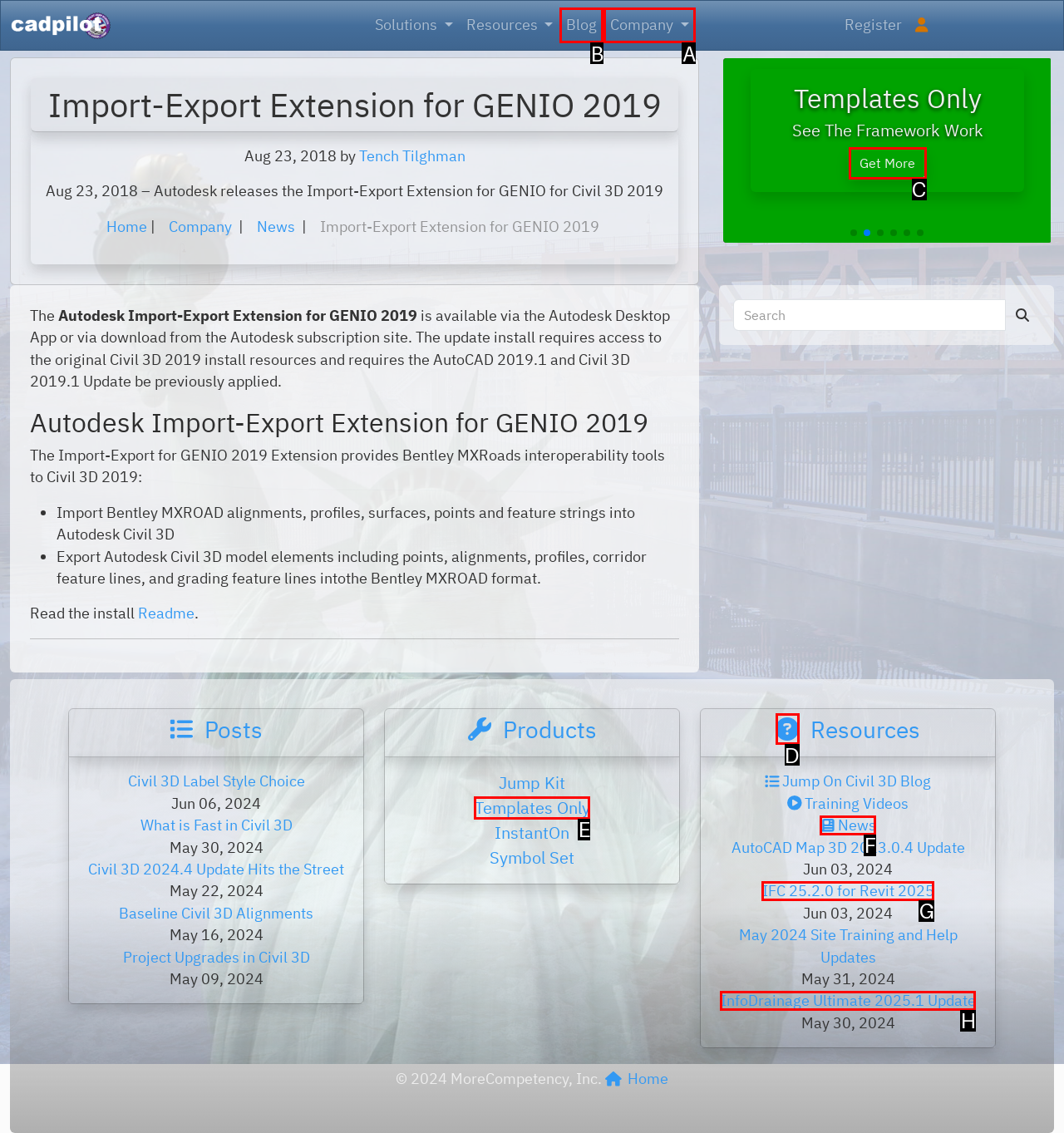Identify the correct lettered option to click in order to perform this task: Go to the 'Blog' page. Respond with the letter.

B